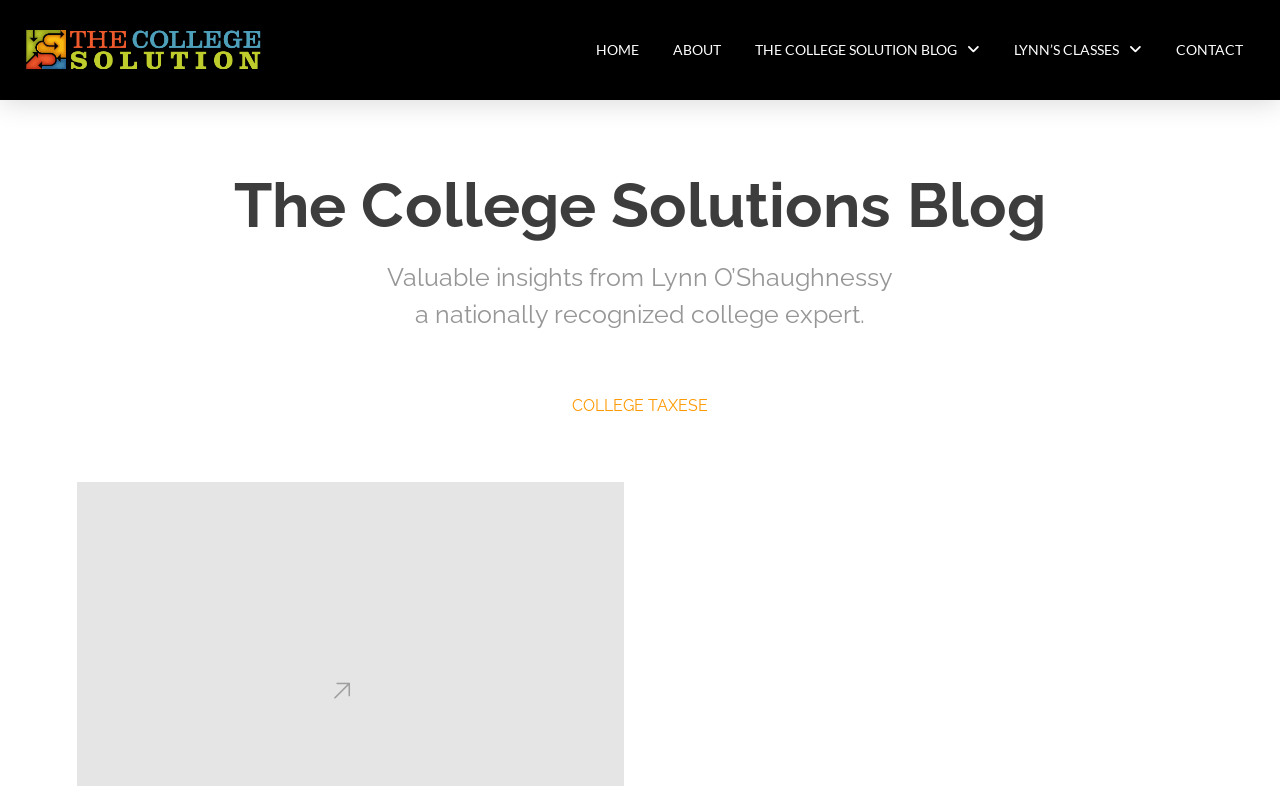Identify the bounding box coordinates for the UI element mentioned here: "alt="The College Solution"". Provide the coordinates as four float values between 0 and 1, i.e., [left, top, right, bottom].

[0.016, 0.027, 0.211, 0.1]